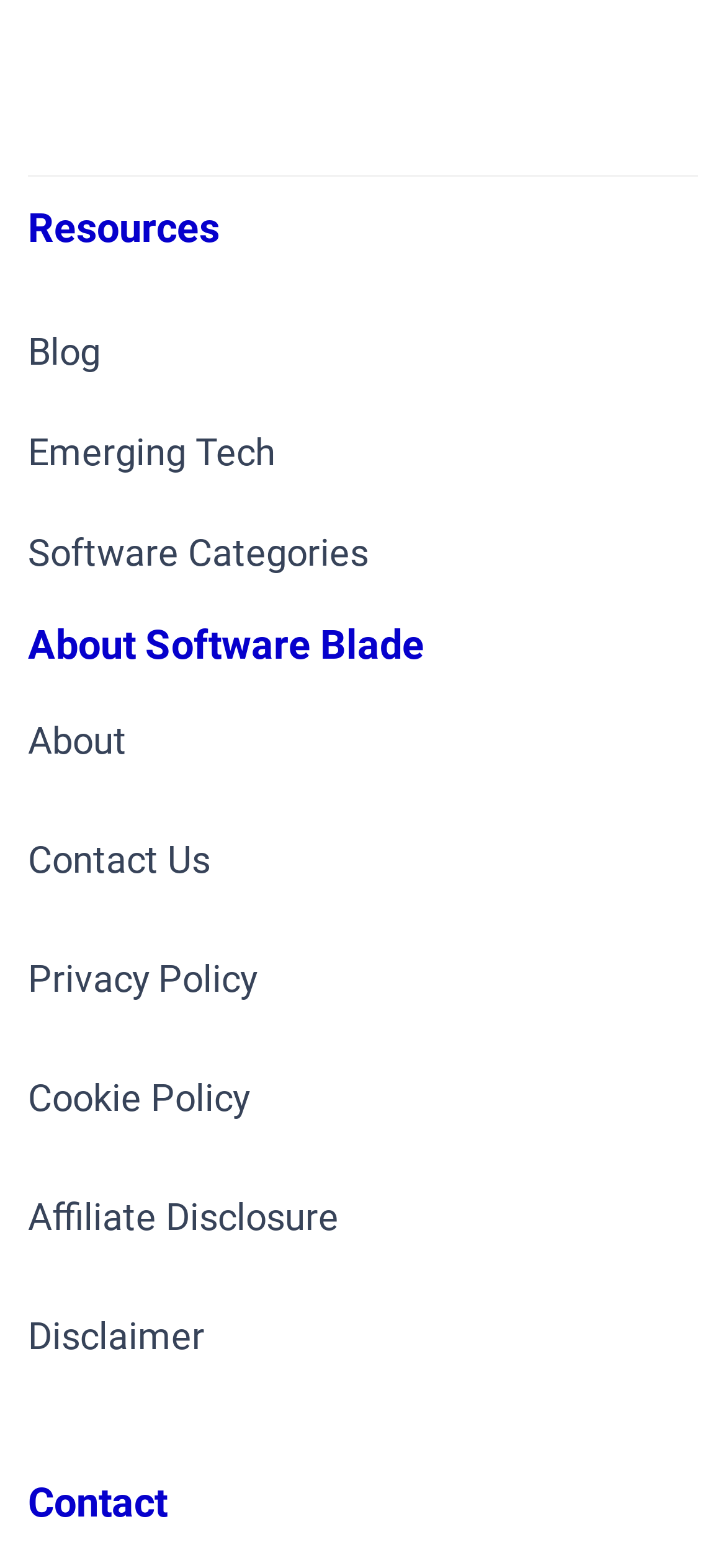Please identify the bounding box coordinates of the clickable area that will fulfill the following instruction: "Explore software categories". The coordinates should be in the format of four float numbers between 0 and 1, i.e., [left, top, right, bottom].

[0.038, 0.333, 0.508, 0.373]